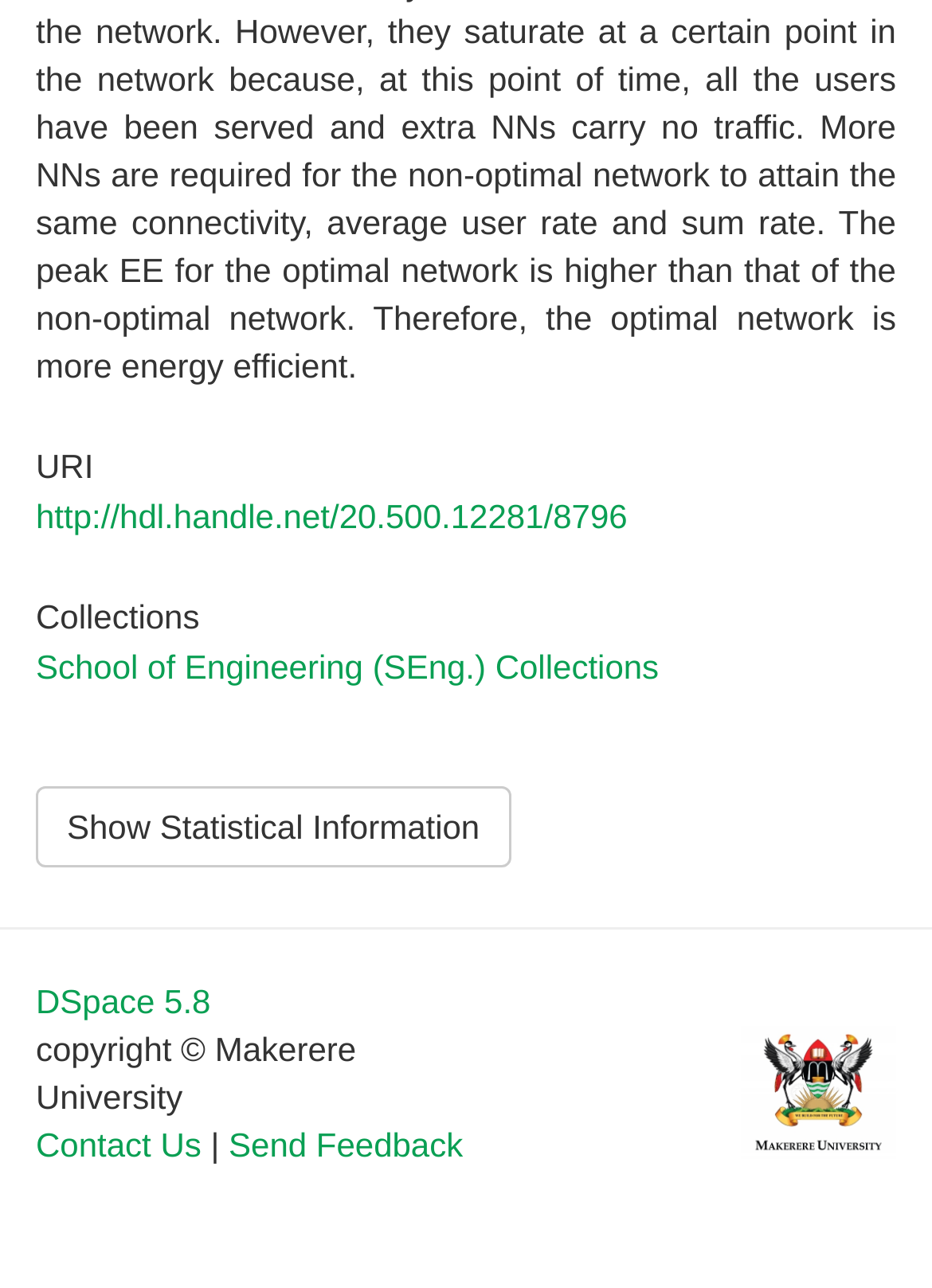What is the version of DSpace?
Please provide a detailed and comprehensive answer to the question.

I found the version of DSpace in the link at the bottom of the page, which states 'DSpace 5.8'.